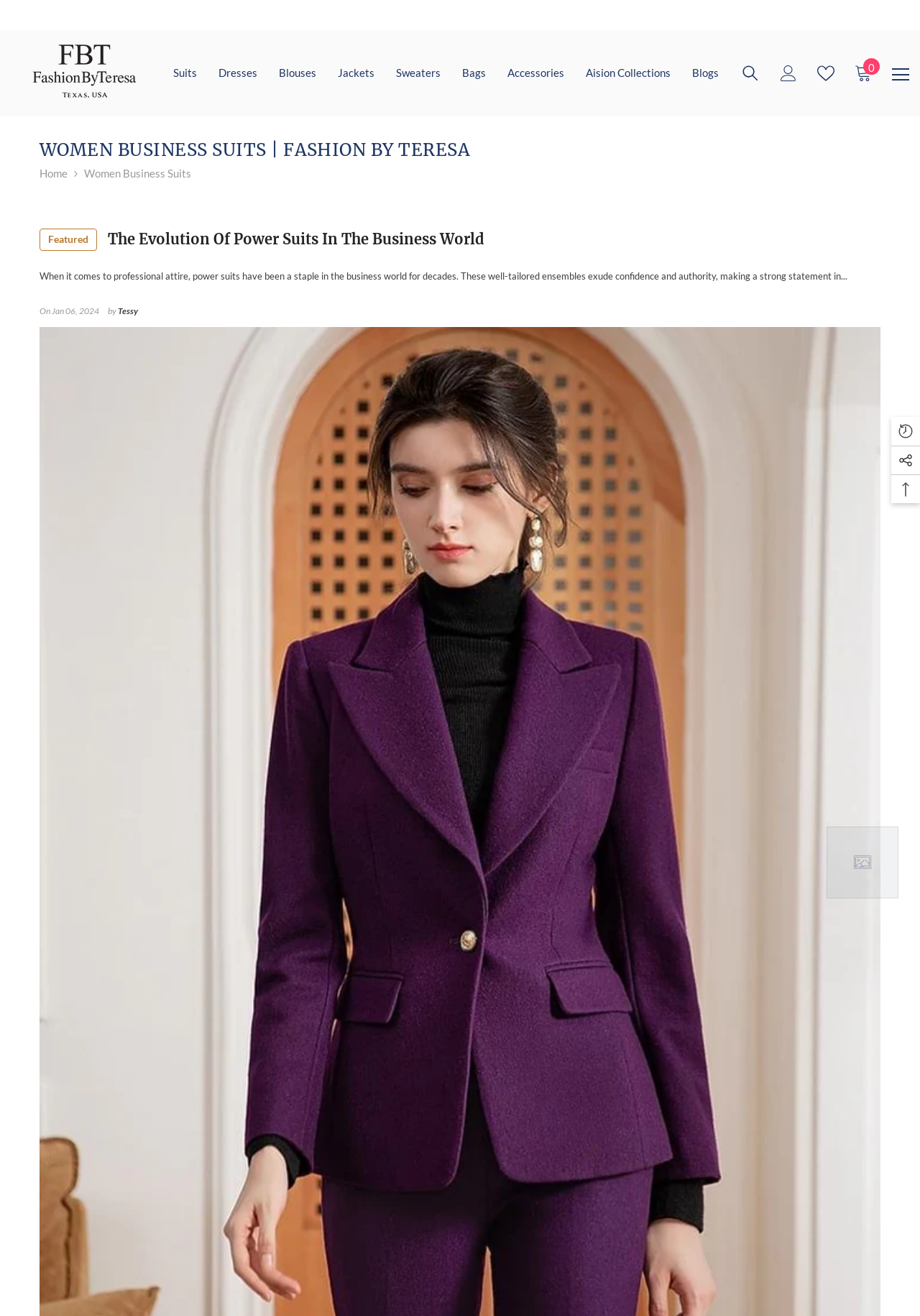What is the title of the featured article?
Refer to the image and provide a one-word or short phrase answer.

The Evolution Of Power Suits In The Business World